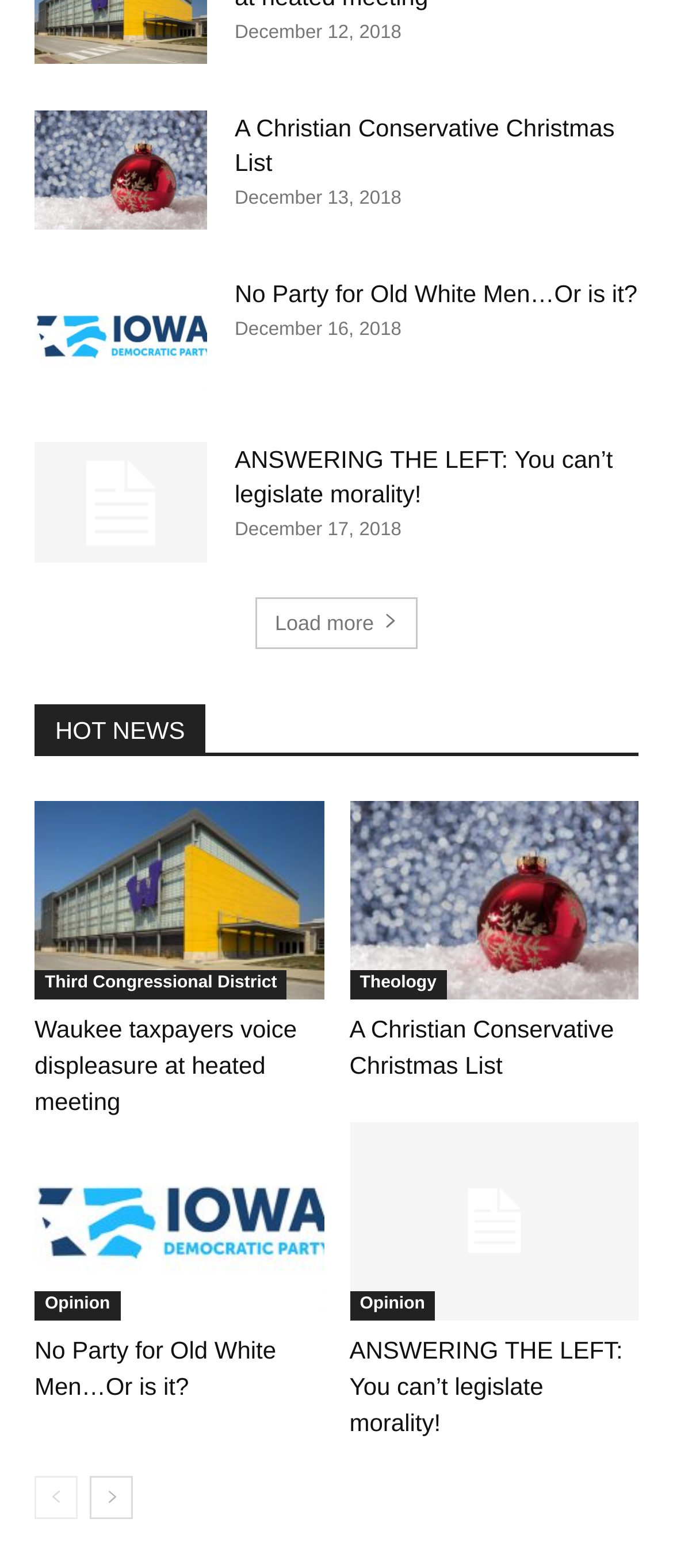Please determine the bounding box coordinates of the element to click on in order to accomplish the following task: "Load more articles". Ensure the coordinates are four float numbers ranging from 0 to 1, i.e., [left, top, right, bottom].

[0.38, 0.381, 0.62, 0.414]